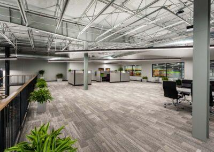Provide a brief response to the question below using one word or phrase:
What is the purpose of the green plants?

Add nature and warmth